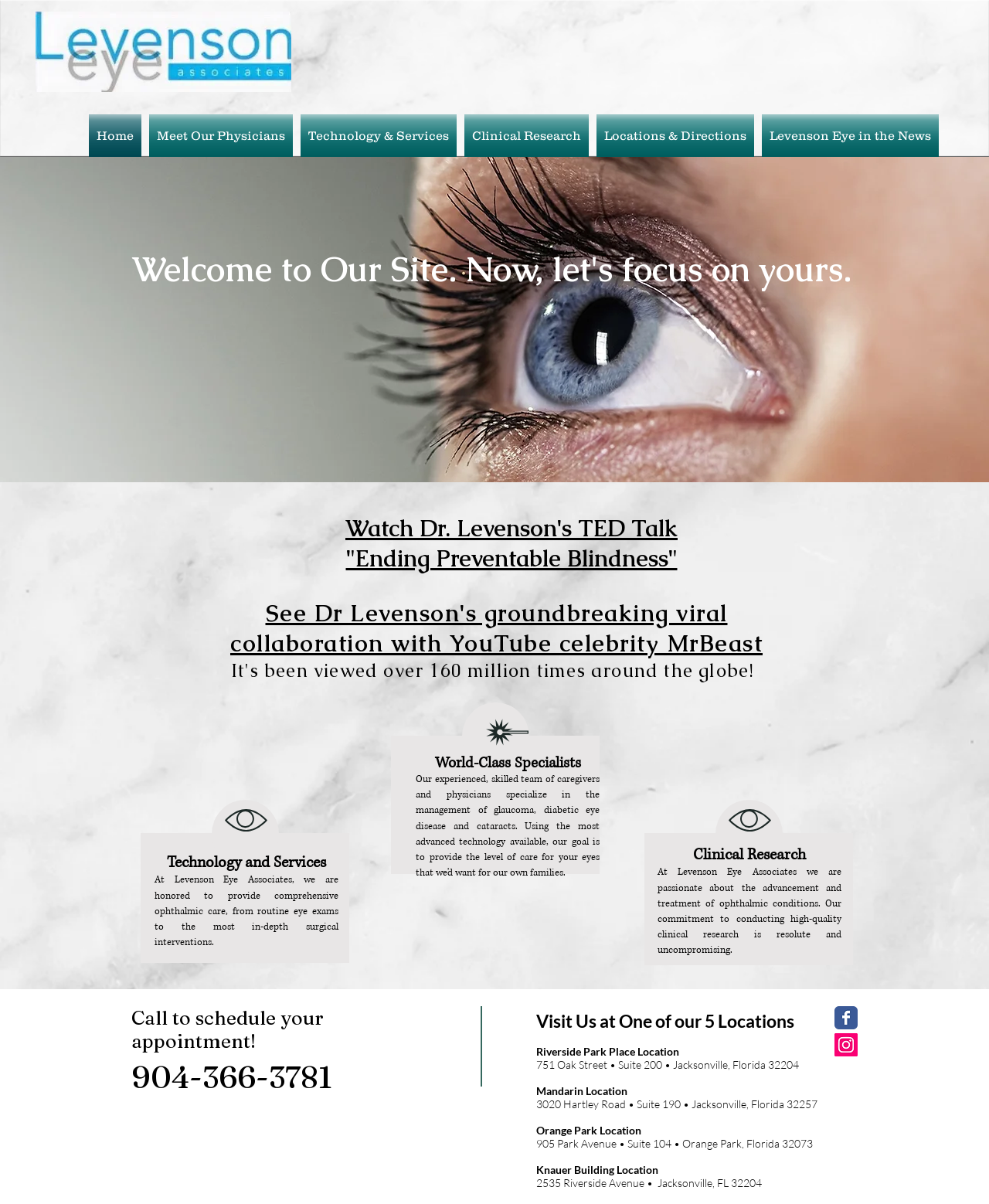Please find the bounding box coordinates of the element that needs to be clicked to perform the following instruction: "Click on the 'LEARN' link". The bounding box coordinates should be four float numbers between 0 and 1, represented as [left, top, right, bottom].

None